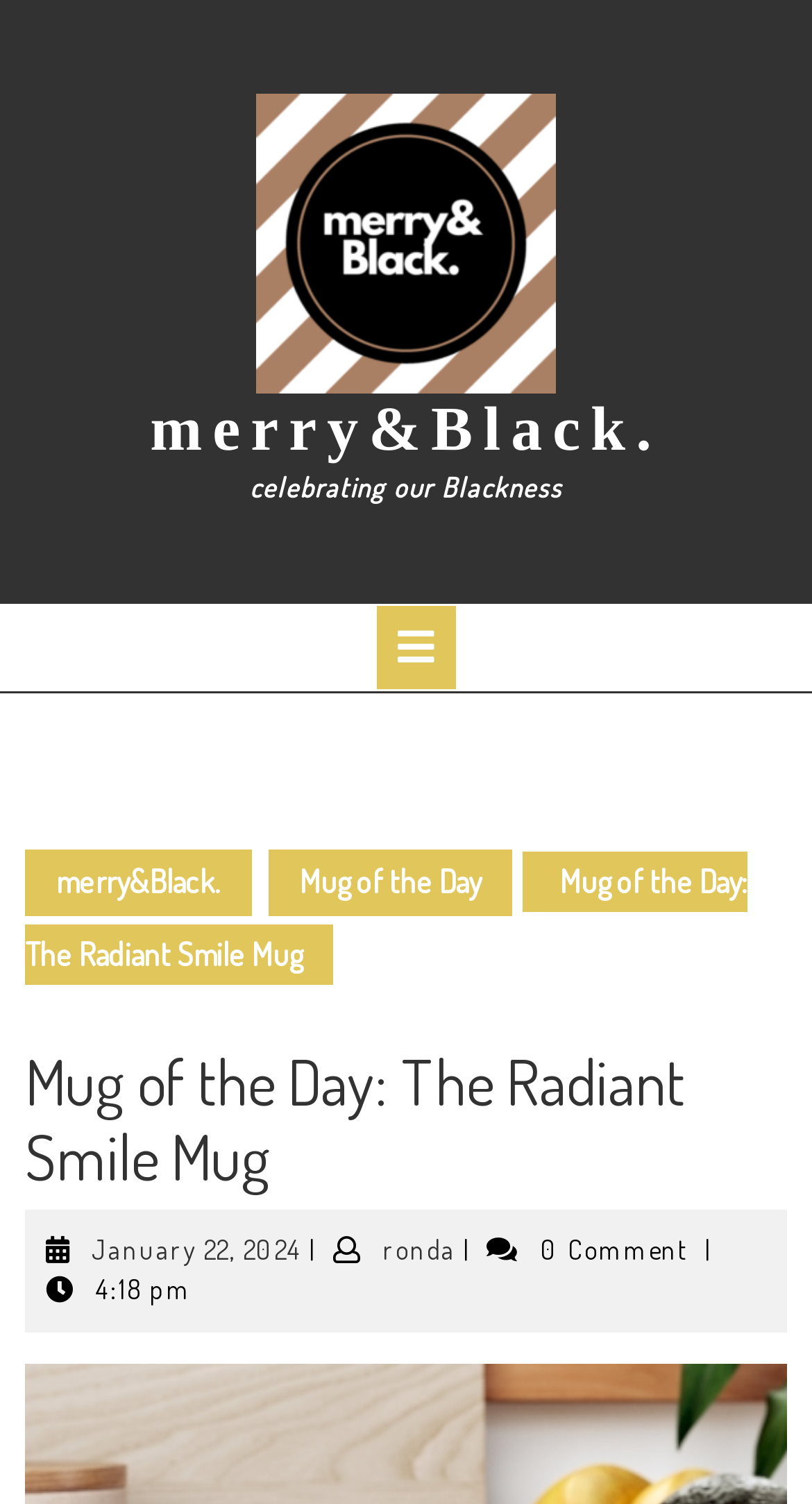Given the description: "January 22, 2024January 22, 2024", determine the bounding box coordinates of the UI element. The coordinates should be formatted as four float numbers between 0 and 1, [left, top, right, bottom].

[0.113, 0.819, 0.372, 0.841]